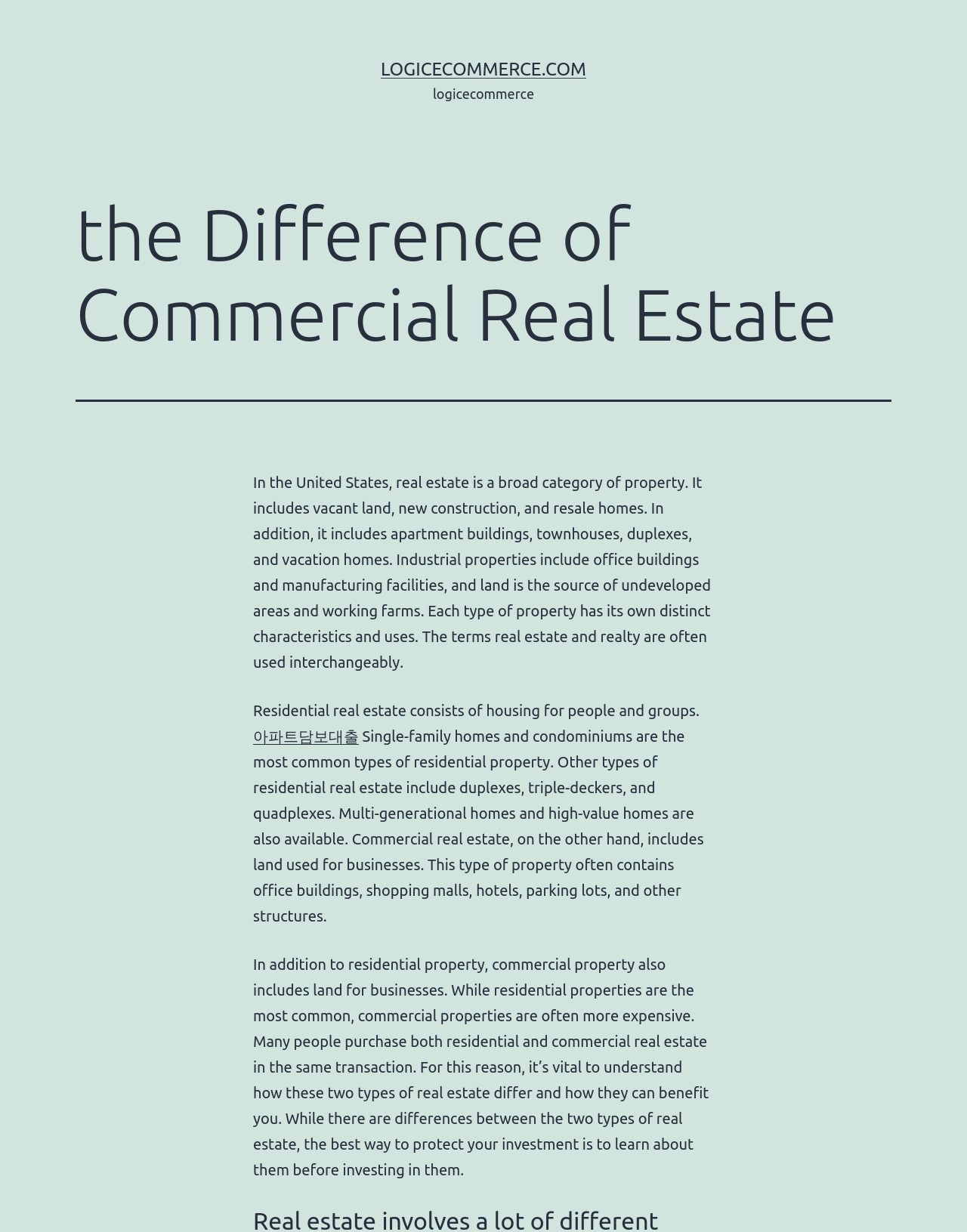Refer to the screenshot and give an in-depth answer to this question: What is the main difference between residential and commercial real estate?

The webpage explains that residential real estate is used for housing, while commercial real estate is used for businesses, including office buildings, shopping malls, hotels, and parking lots.